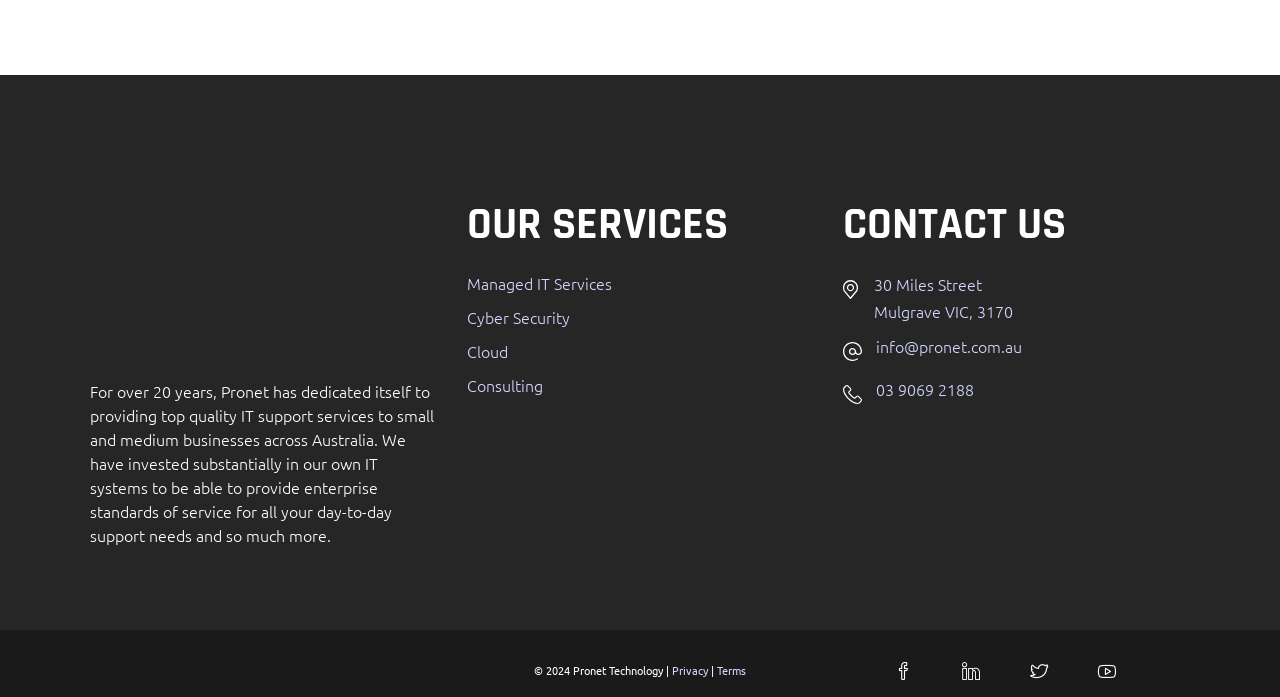Use one word or a short phrase to answer the question provided: 
How many social media links are there?

4